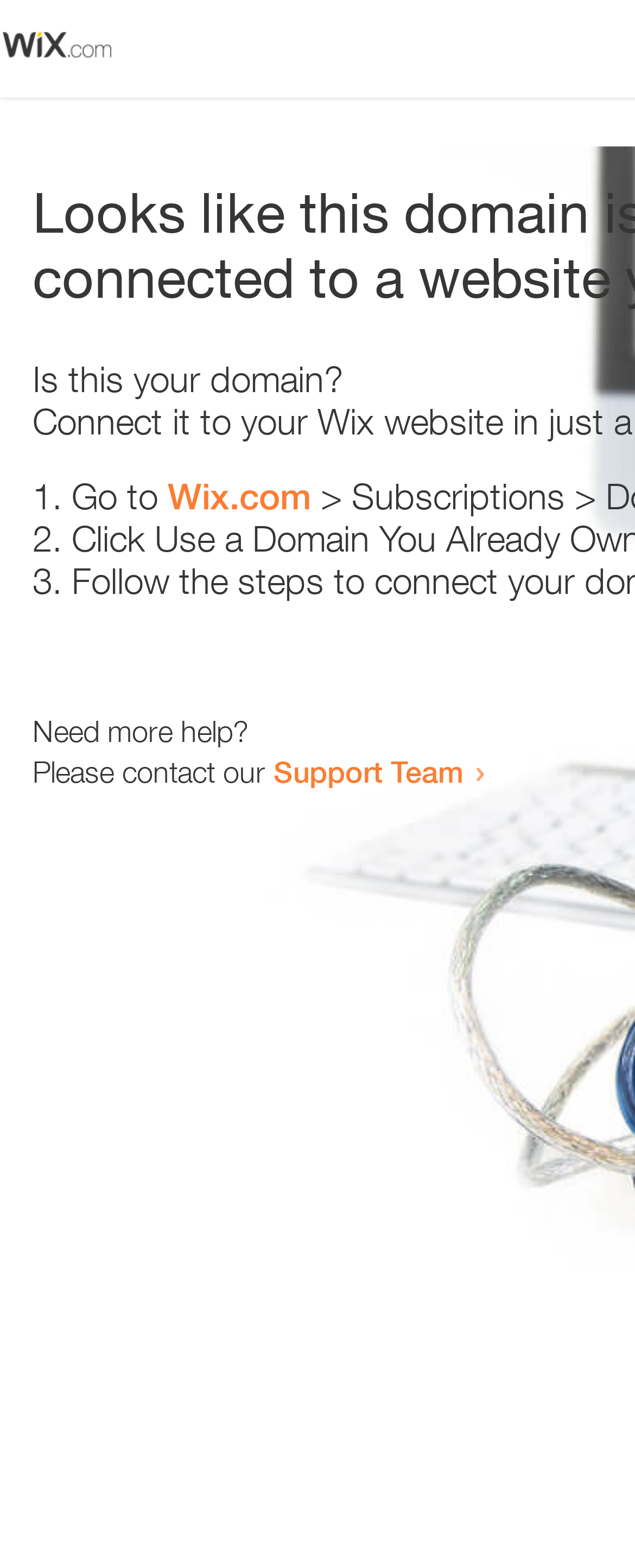Please examine the image and answer the question with a detailed explanation:
What is the domain status?

The webpage displays an error message, indicating that there is an issue with the domain. The static text 'Is this your domain?' suggests that the webpage is trying to verify domain ownership.